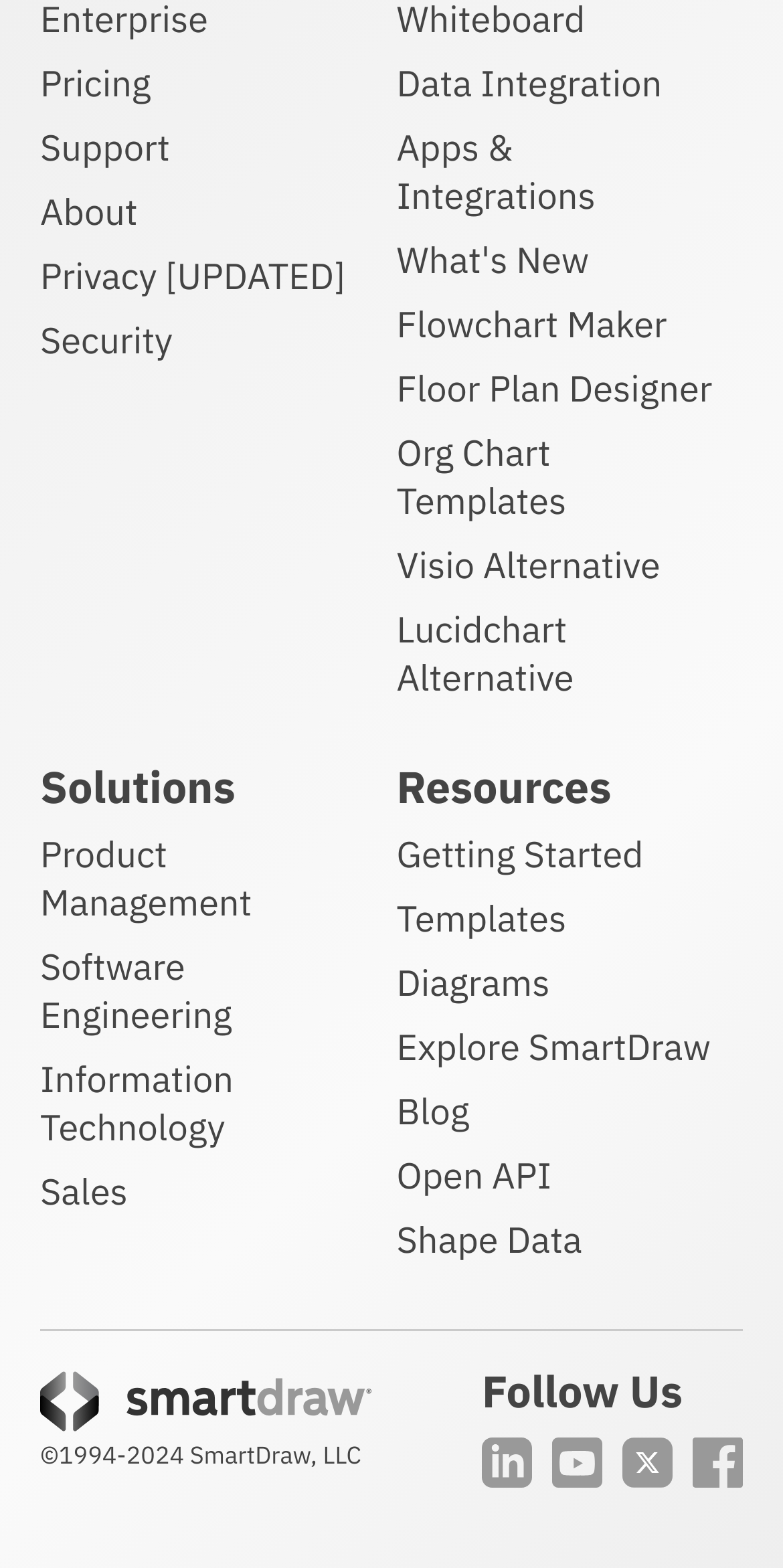Please determine the bounding box coordinates, formatted as (top-left x, top-left y, bottom-right x, bottom-right y), with all values as floating point numbers between 0 and 1. Identify the bounding box of the region described as: Apps & Integrations

[0.506, 0.079, 0.76, 0.14]